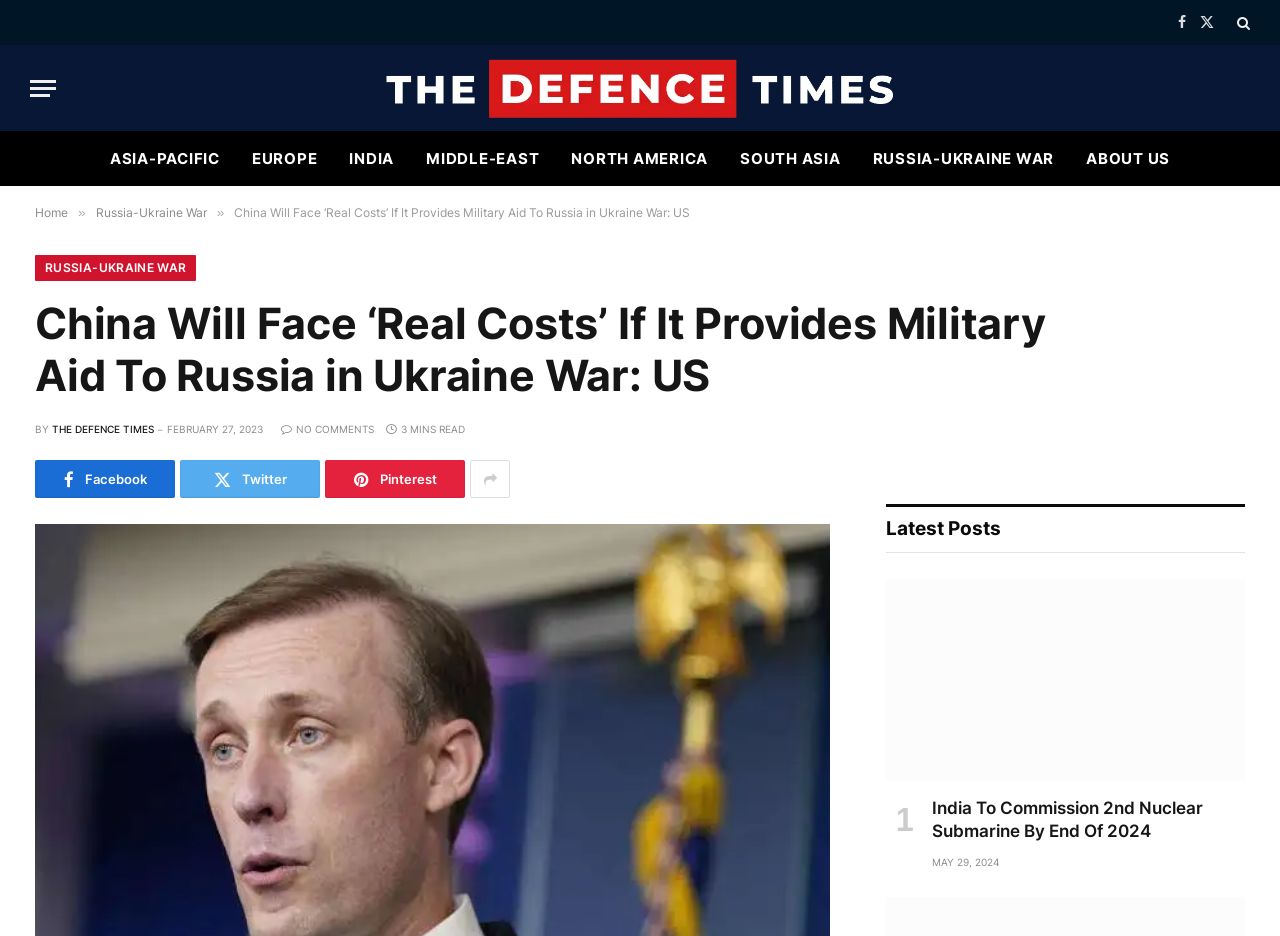Identify the bounding box coordinates of the area you need to click to perform the following instruction: "Read about Russia-Ukraine War".

[0.669, 0.141, 0.836, 0.198]